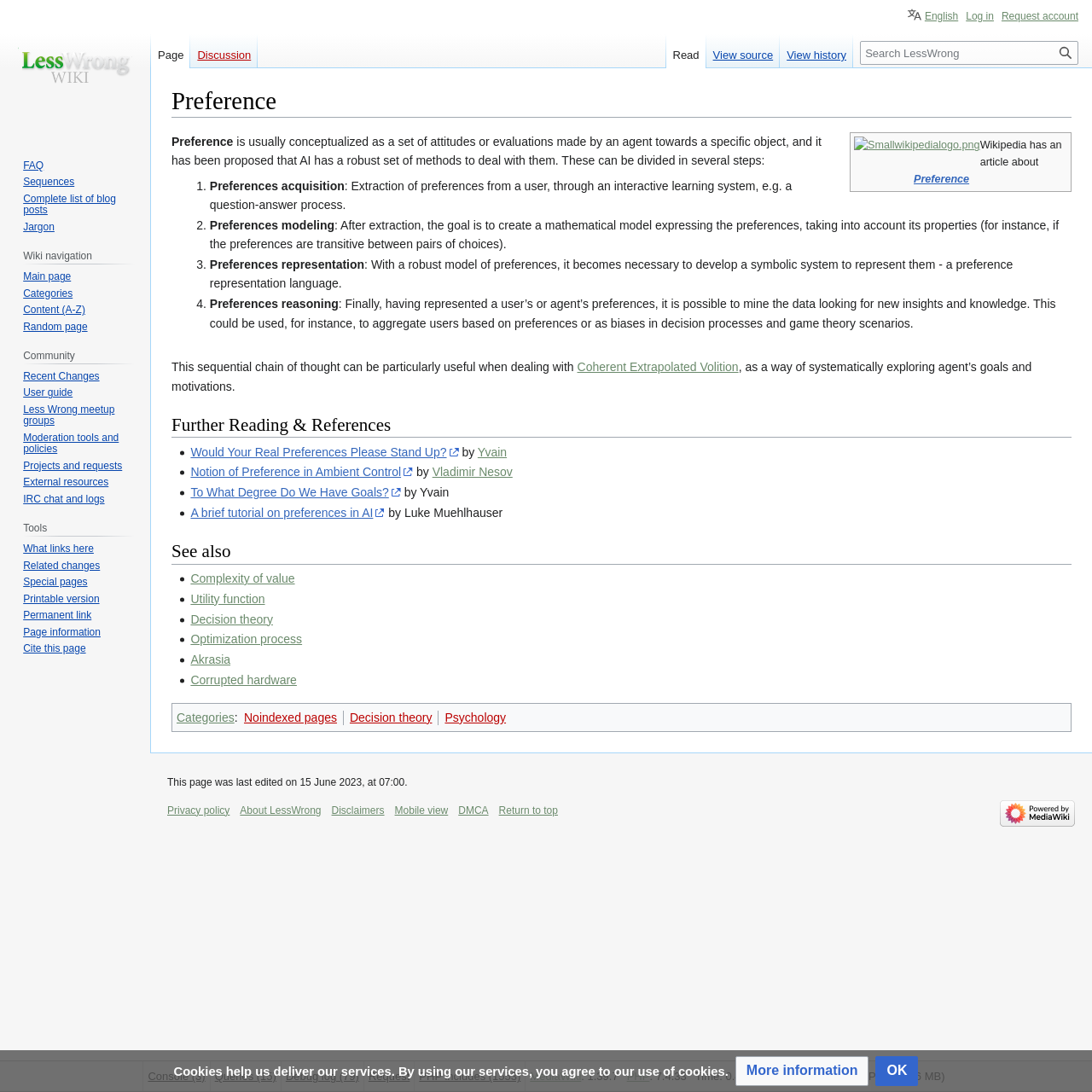Pinpoint the bounding box coordinates of the clickable area needed to execute the instruction: "Visit the main page". The coordinates should be specified as four float numbers between 0 and 1, i.e., [left, top, right, bottom].

[0.006, 0.0, 0.131, 0.125]